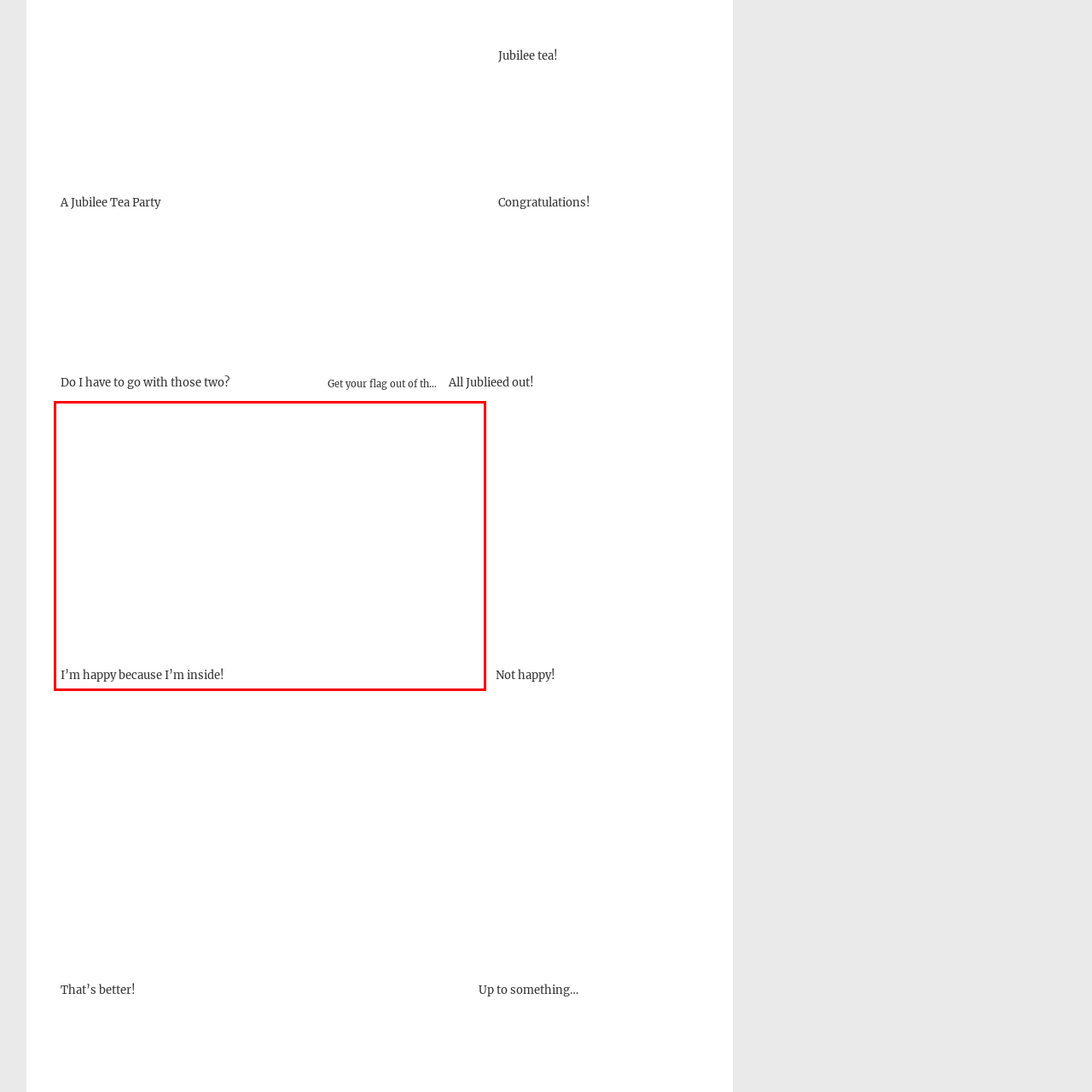Focus on the image within the purple boundary, What is the image inviting viewers to do? 
Answer briefly using one word or phrase.

Reflect on their own experiences